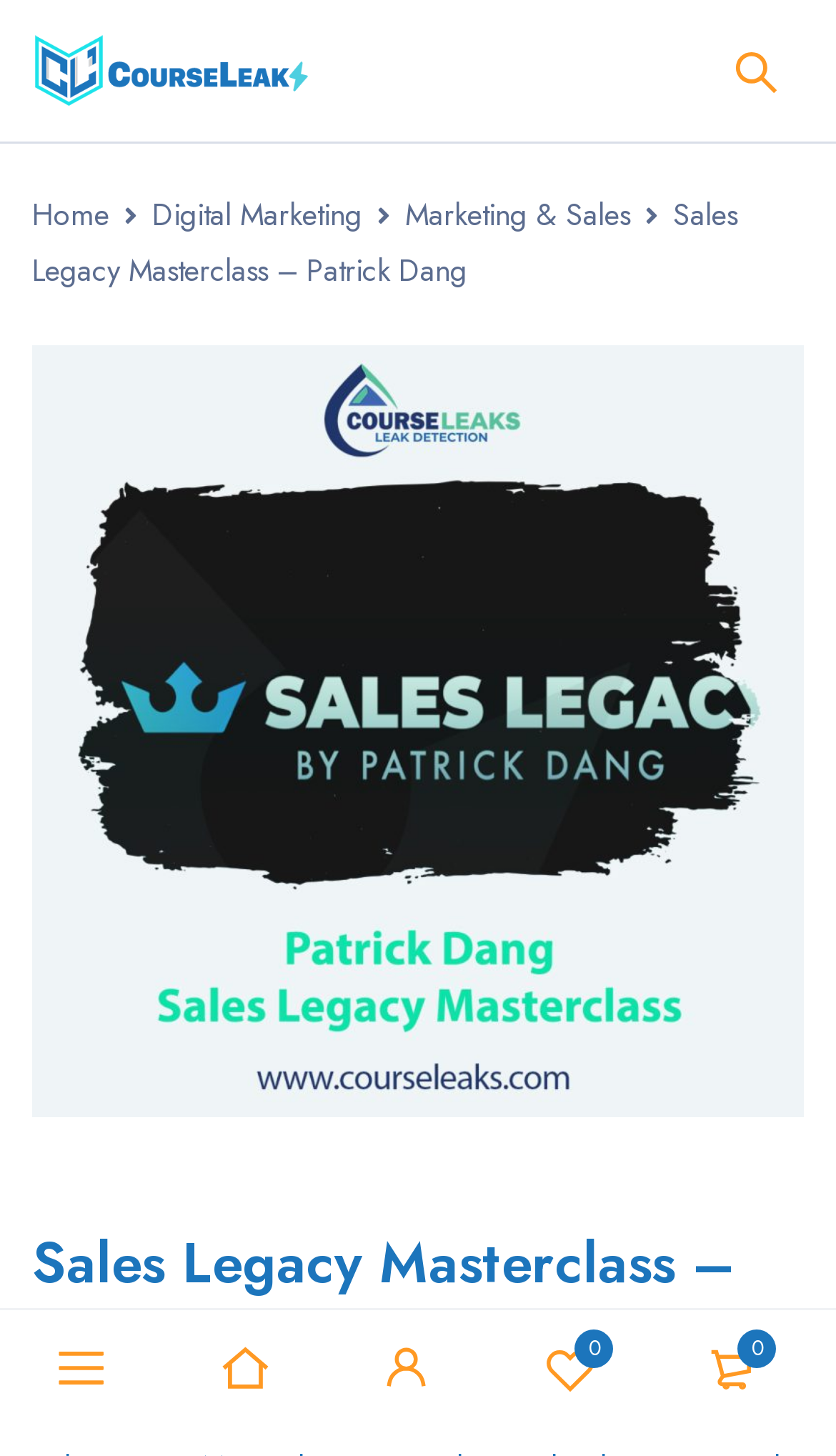Determine the bounding box coordinates for the element that should be clicked to follow this instruction: "Click on the Wishlist 0 link". The coordinates should be given as four float numbers between 0 and 1, in the format [left, top, right, bottom].

[0.626, 0.906, 0.738, 0.971]